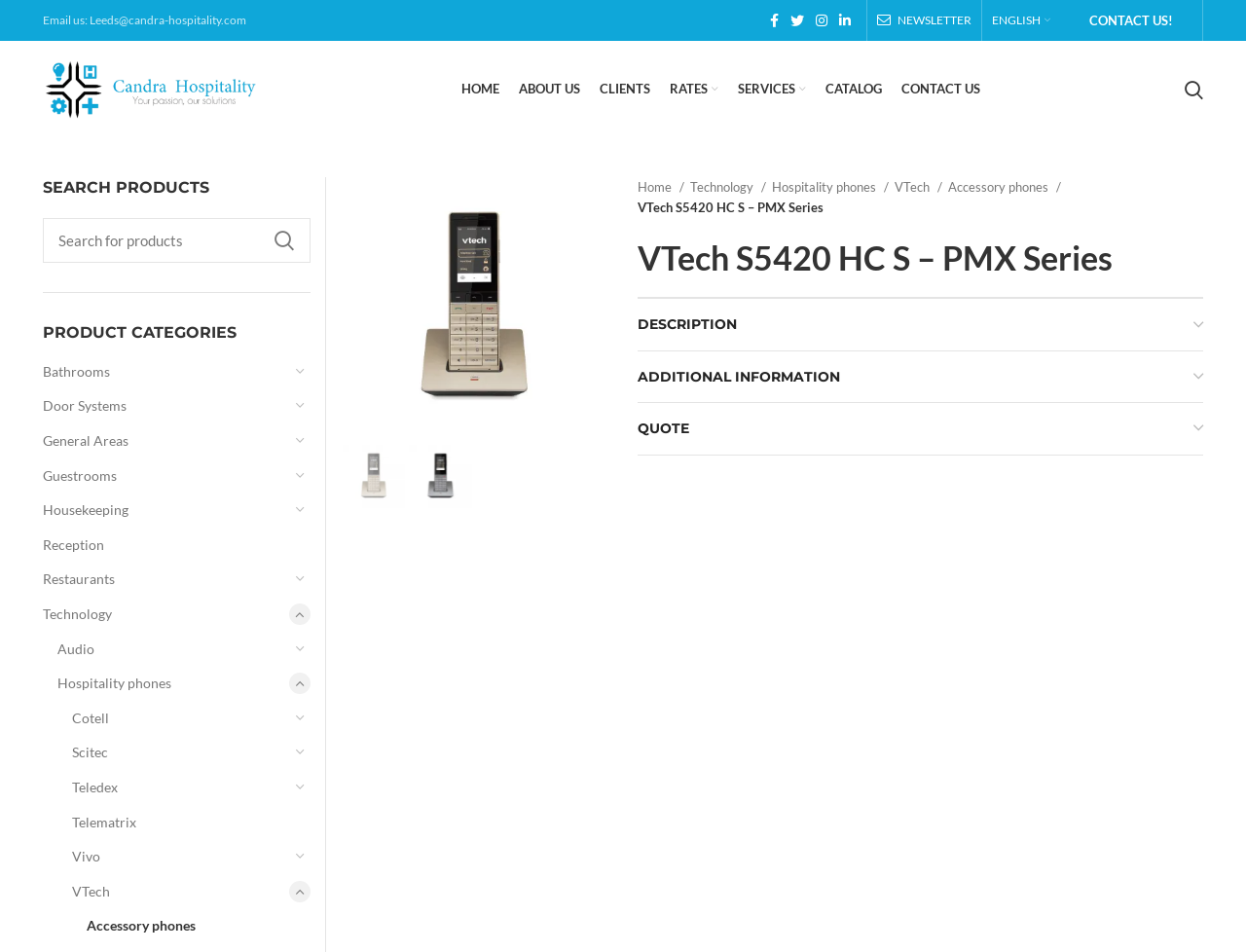Locate the UI element described by Technology in the provided webpage screenshot. Return the bounding box coordinates in the format (top-left x, top-left y, bottom-right x, bottom-right y), ensuring all values are between 0 and 1.

[0.034, 0.627, 0.229, 0.663]